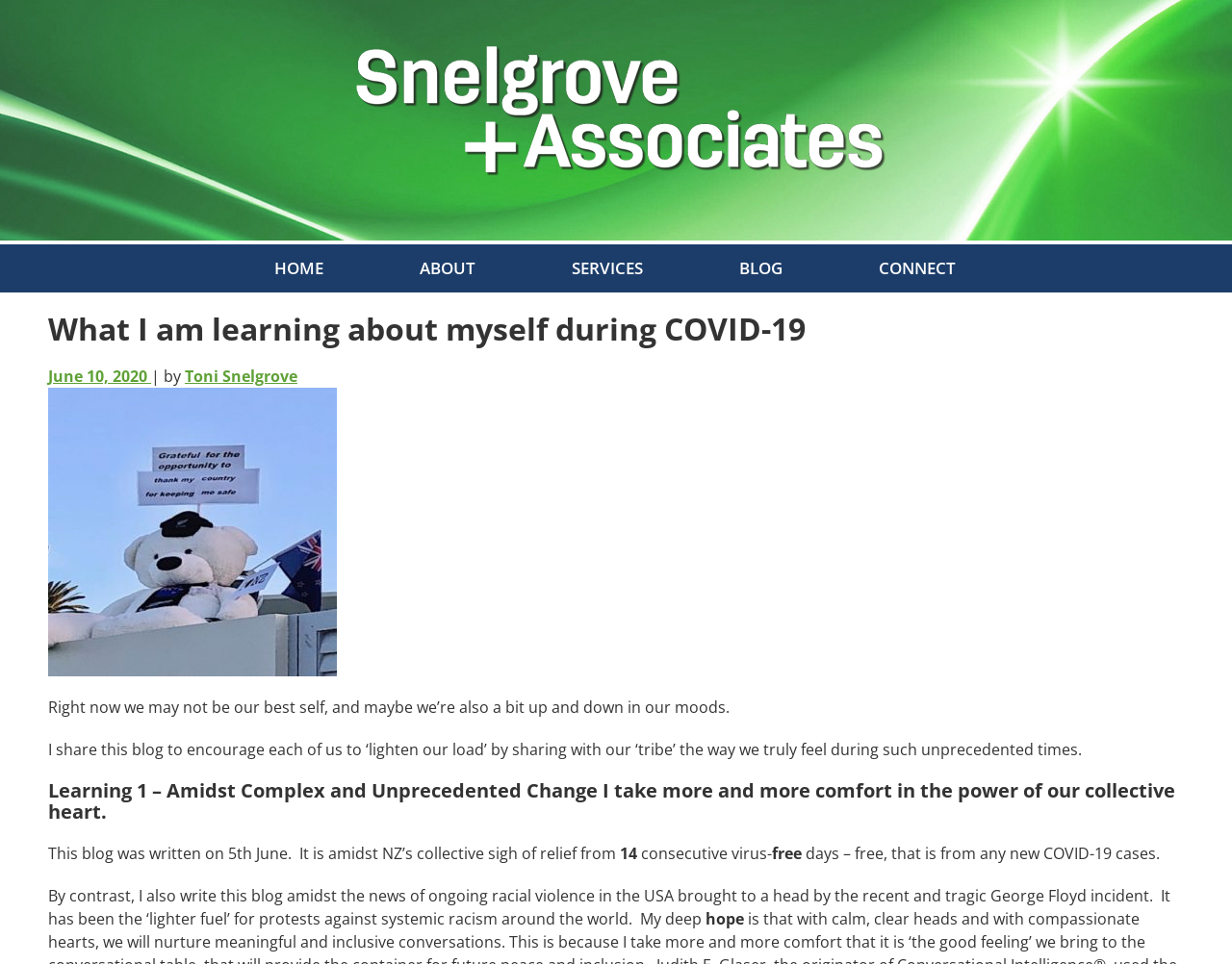How many consecutive virus-free days did New Zealand have?
Give a single word or phrase as your answer by examining the image.

14